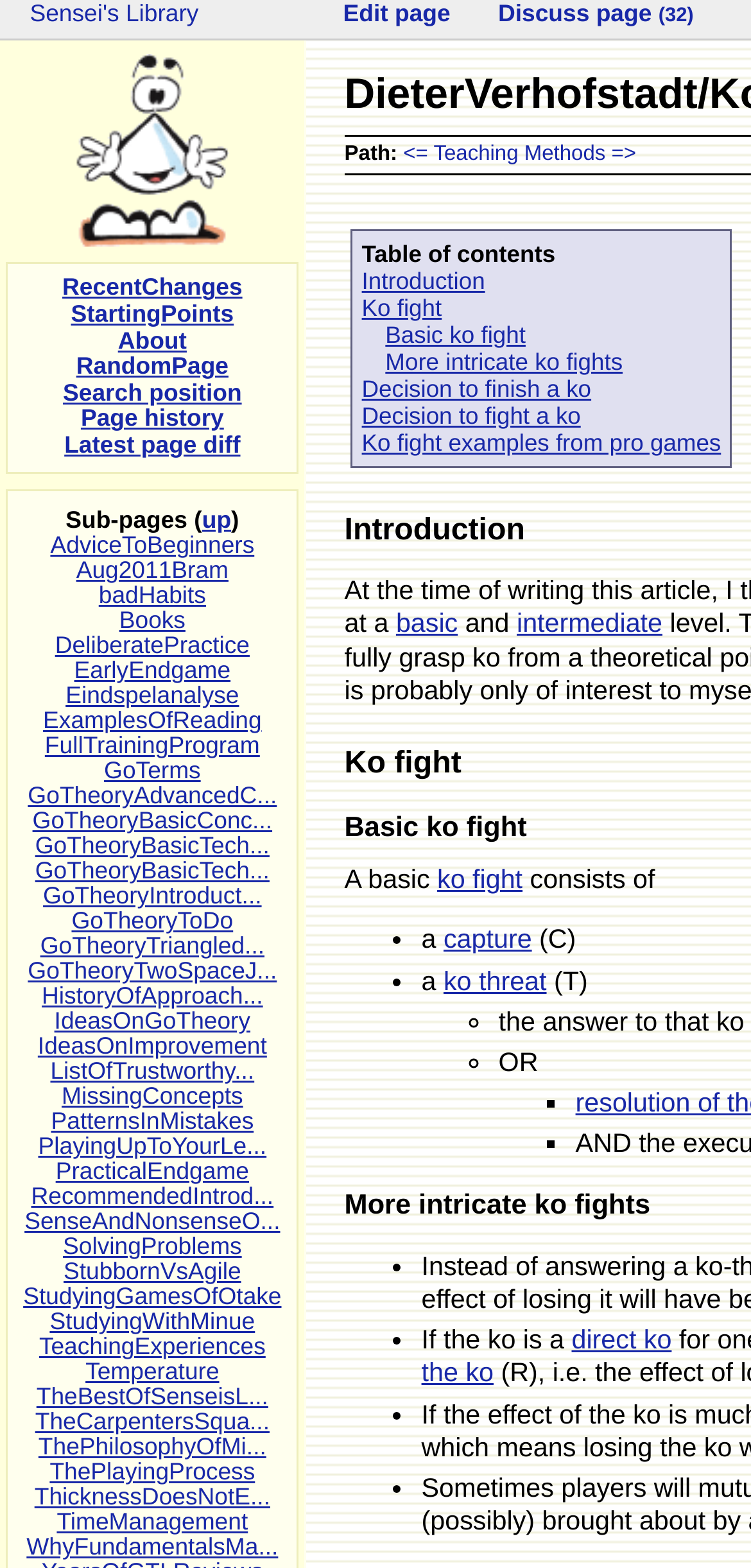Determine the bounding box for the UI element as described: "Search position". The coordinates should be represented as four float numbers between 0 and 1, formatted as [left, top, right, bottom].

[0.084, 0.242, 0.322, 0.259]